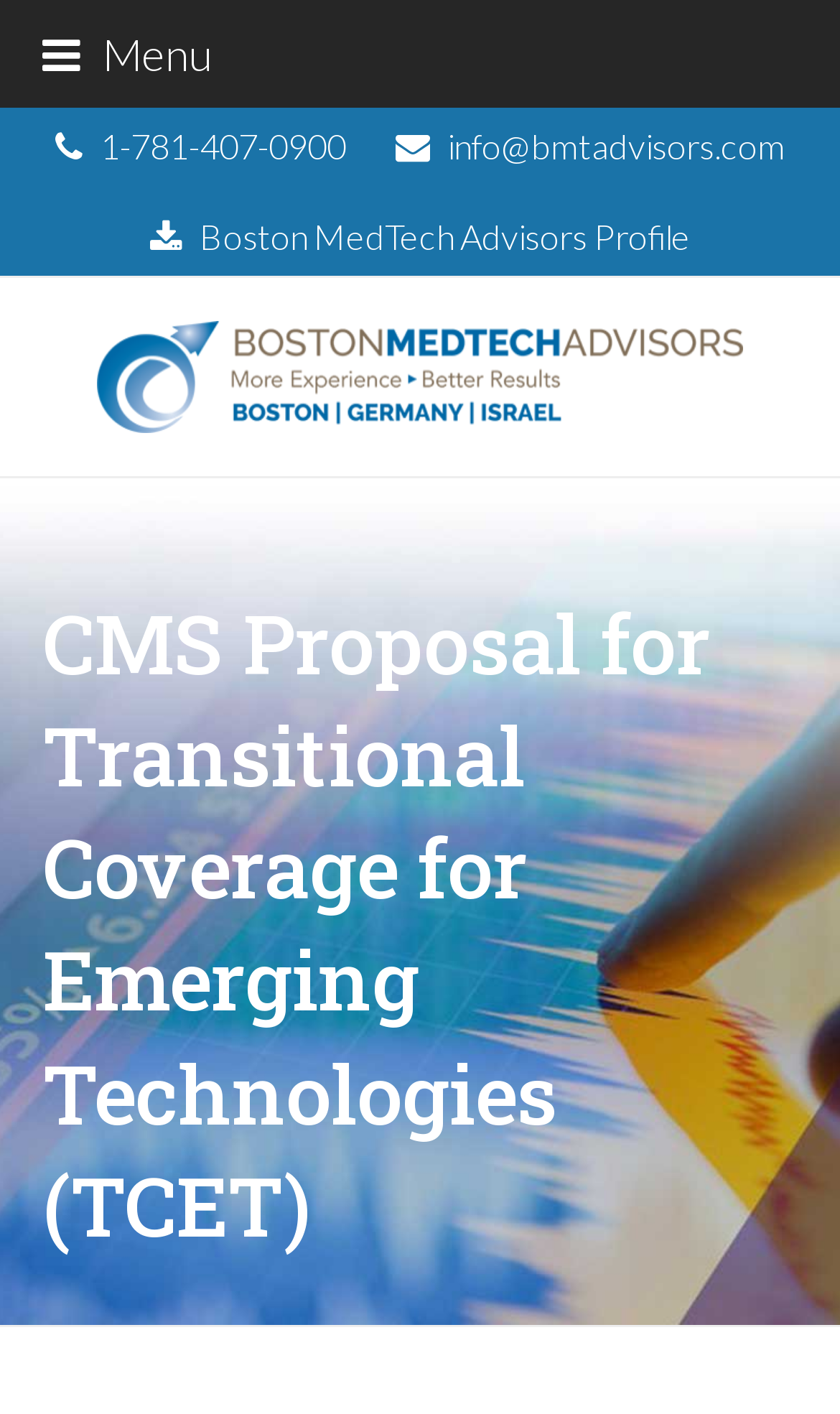Elaborate on the information and visuals displayed on the webpage.

The webpage appears to be a professional website, likely belonging to Boston MedTech Advisors (BMTAdvisors). At the top left corner, there is a button to toggle the mobile menu, accompanied by the text "Menu". Below this, there are three links: a phone number "1-781-407-0900", an email address "info@bmtadvisors.com", and a link to the company's profile "Boston MedTech Advisors Profile".

To the right of these links, there is a table layout containing the company's logo, "BMTAdvisors", which is an image. Below this, there is a large header section that spans the entire width of the page, containing the title "CMS Proposal for Transitional Coverage for Emerging Technologies (TCET)". This title is the main focus of the page, indicating that the webpage is about a specific proposal related to emerging technologies.